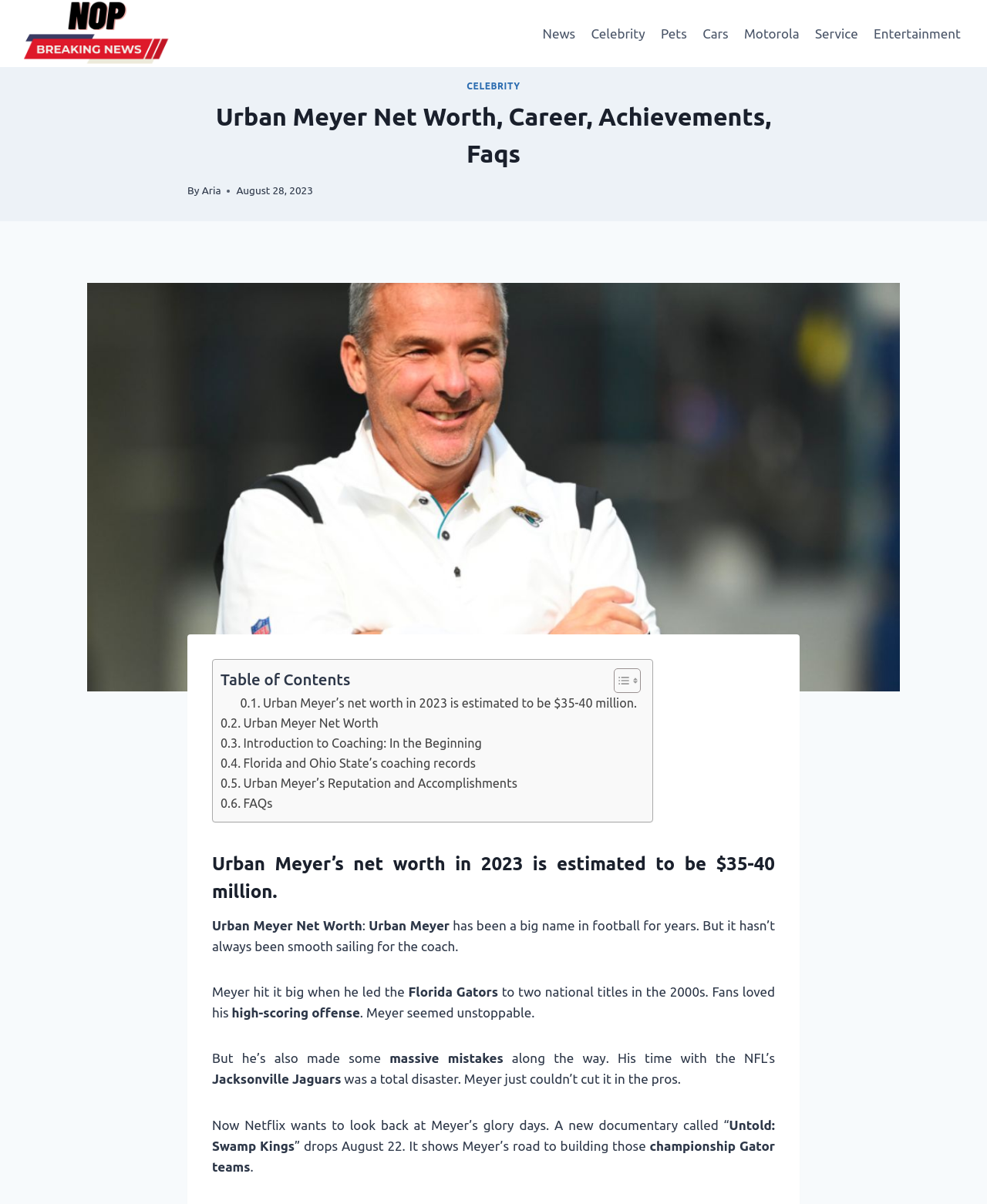What is Urban Meyer's net worth in 2023?
Based on the content of the image, thoroughly explain and answer the question.

The answer can be found in the table of contents section, where it is stated that 'Urban Meyer’s net worth in 2023 is estimated to be $35-40 million.'